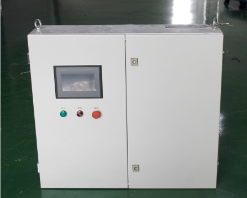Look at the image and give a detailed response to the following question: Is the floor in the background clean?

The caption describes the background as showcasing a clean, well-maintained floor, implying that the floor is indeed clean.